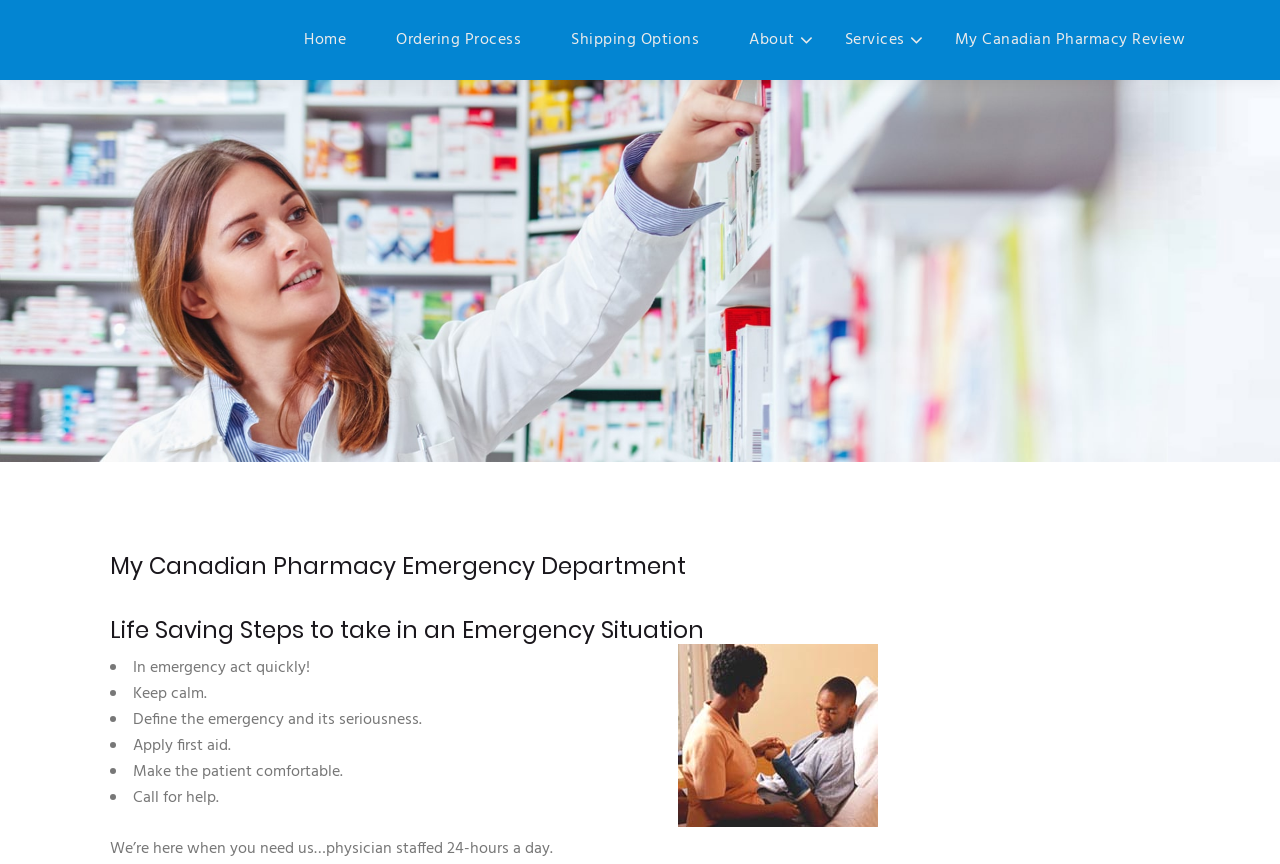What is the tone of the webpage's guidance?
Provide an in-depth and detailed answer to the question.

The webpage advises users to 'Keep calm' in emergency situations, which suggests that the tone of the webpage's guidance is calm and reassuring.